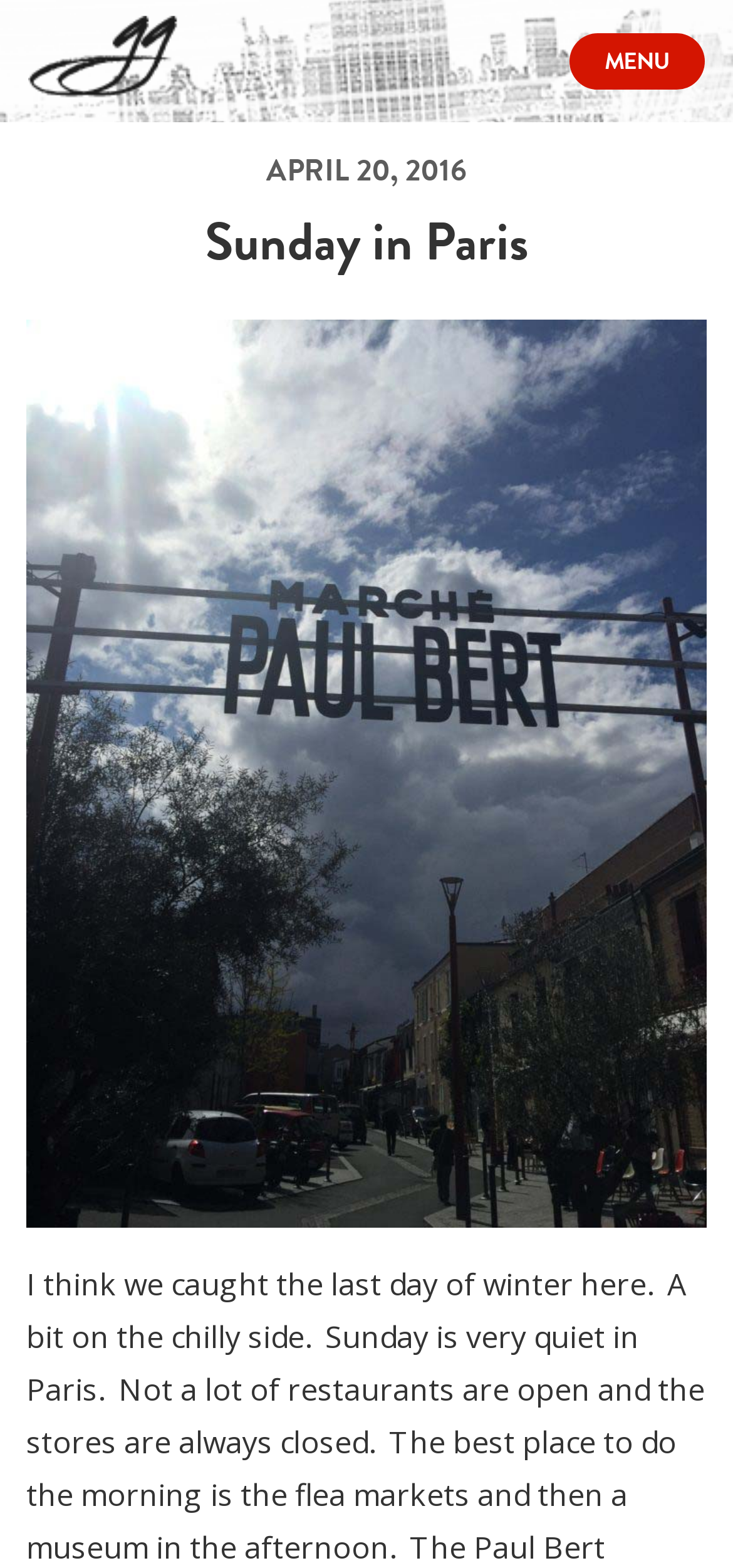What is the name of the blog?
Provide a detailed answer to the question, using the image to inform your response.

The name of the blog can be found in the top-left corner of the webpage, where it says 'Sunday in Paris - Gotham Gal'. This suggests that 'Gotham Gal' is the name of the blog.